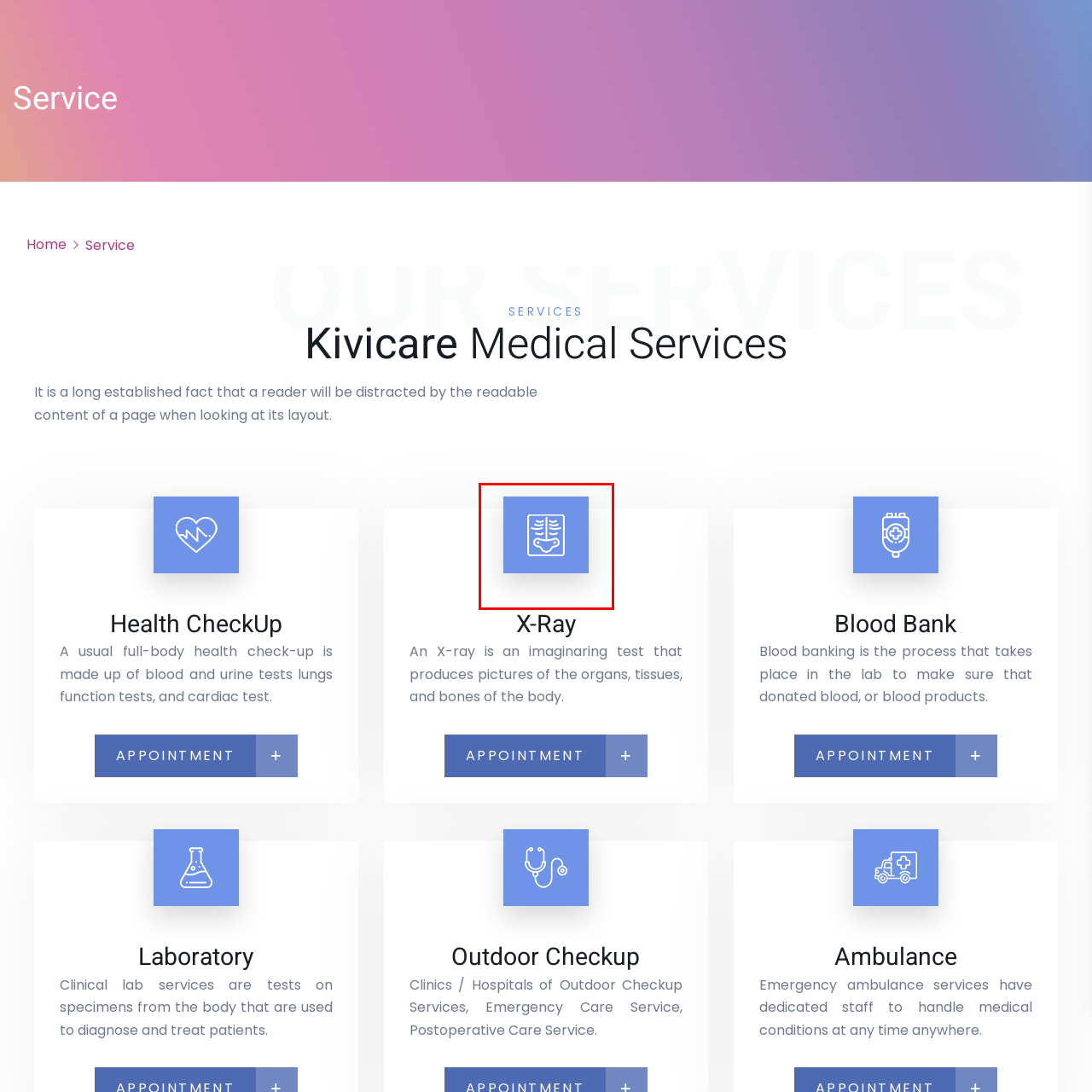What does an X-ray capture images of?  
Concentrate on the image marked with the red box and respond with a detailed answer that is fully based on the content of the image.

An X-ray is a vital examination tool that captures images of the body's organs, tissues, and bones, assisting healthcare professionals in diagnosing various conditions, which emphasizes the medical imaging aspect of healthcare.